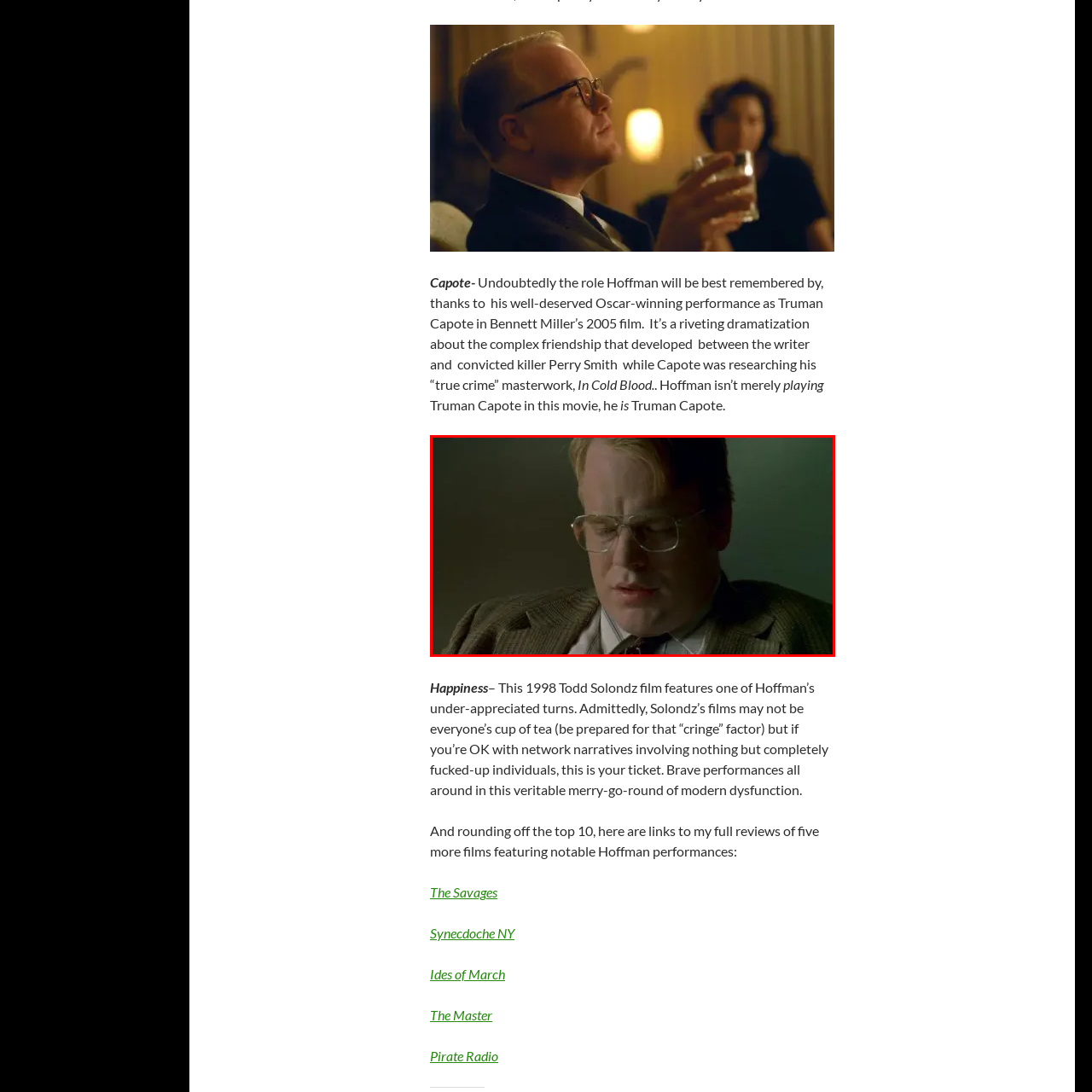Detail the visual elements present in the red-framed section of the image.

The image features a poignant moment from the film "Capote," where Philip Seymour Hoffman portrays the renowned author Truman Capote. In this scene, Hoffman, clad in a tailored suit and distinctive glasses, exhibits a deeply contemplative expression, reflecting the emotional weight of Capote's complex relationships and the challenges he faced while researching his groundbreaking true crime novel, "In Cold Blood." This role is widely celebrated as one of Hoffman’s most memorable performances, earning him an Academy Award for Best Actor. The film itself explores the intricate friendship between Capote and convicted killer Perry Smith, offering a gripping dramatization of the true events that shaped the narrative of the infamous book.